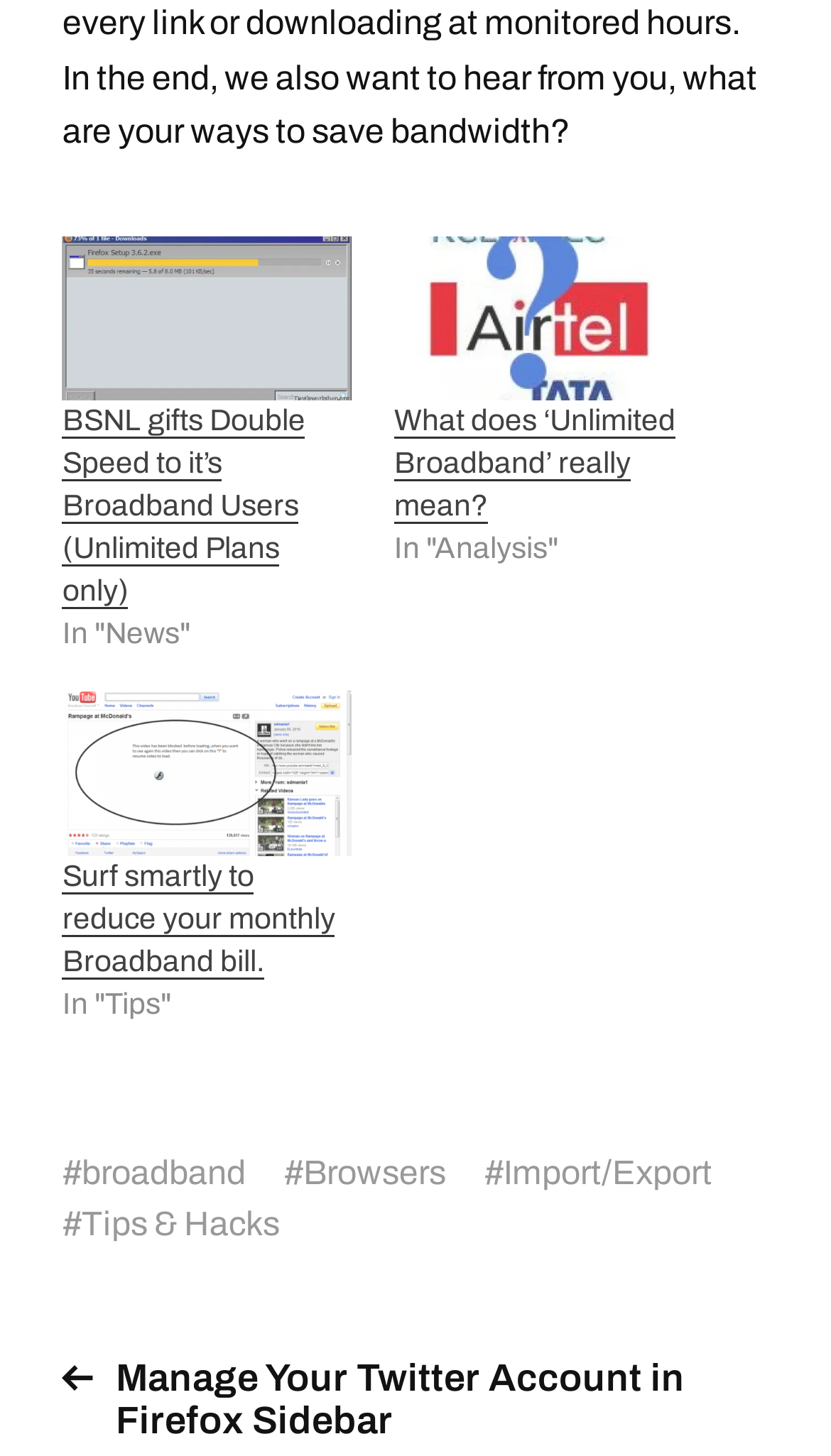Can you specify the bounding box coordinates for the region that should be clicked to fulfill this instruction: "Learn about Broadband ISP".

[0.474, 0.162, 0.822, 0.276]